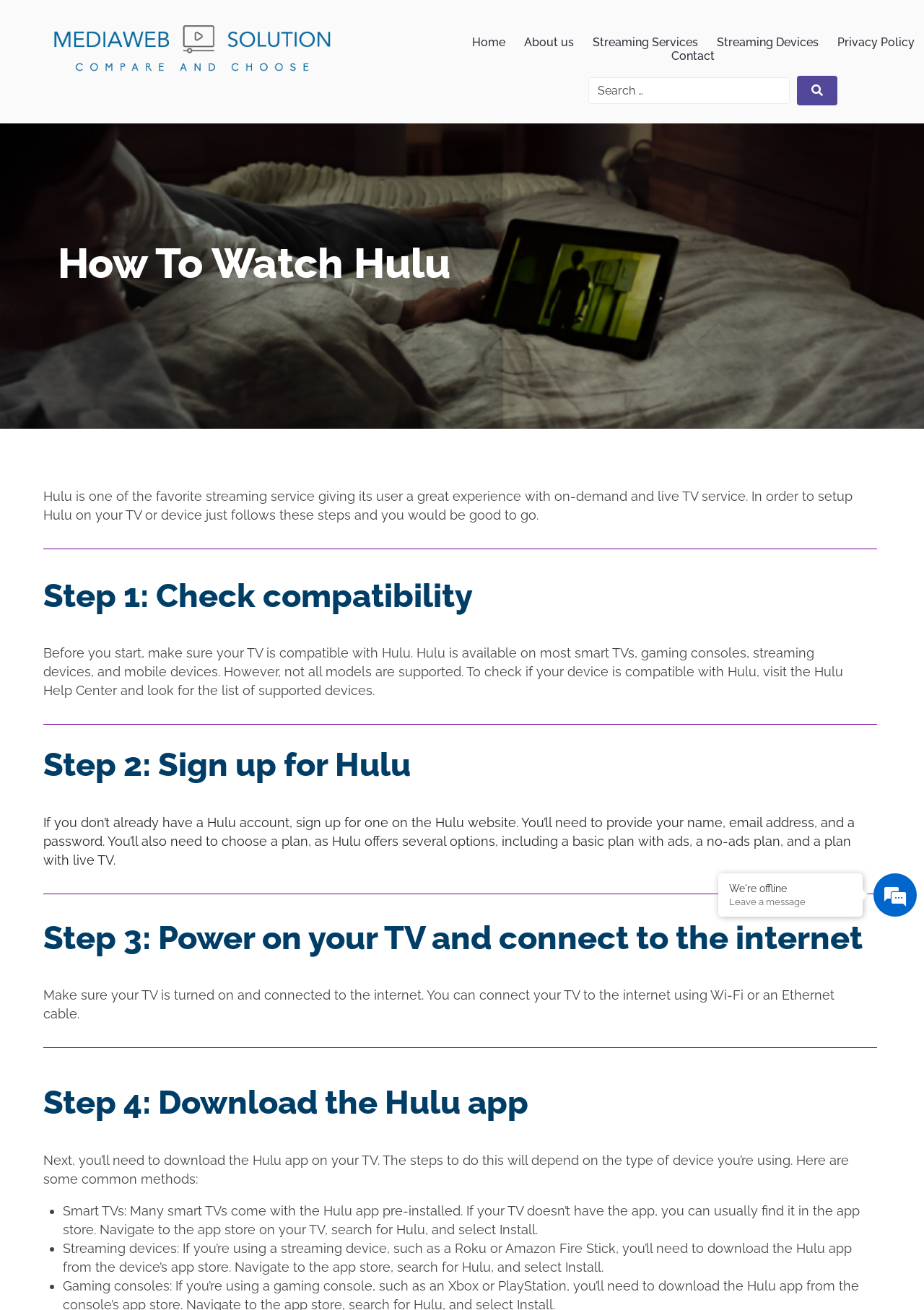Using the element description provided, determine the bounding box coordinates in the format (top-left x, top-left y, bottom-right x, bottom-right y). Ensure that all values are floating point numbers between 0 and 1. Element description: Privacy Policy

[0.896, 0.027, 1.0, 0.038]